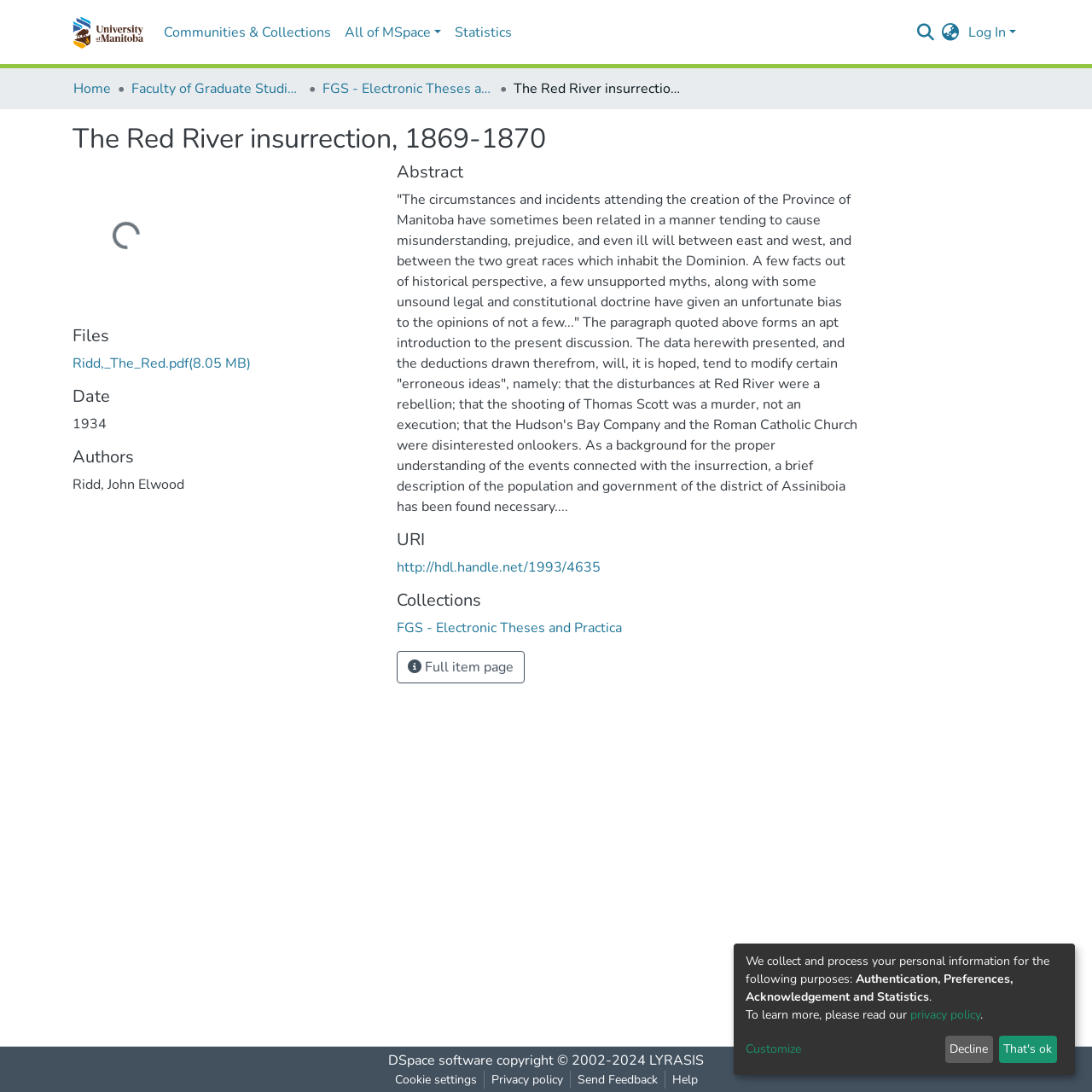Give a short answer using one word or phrase for the question:
What is the year of publication of the thesis?

1934